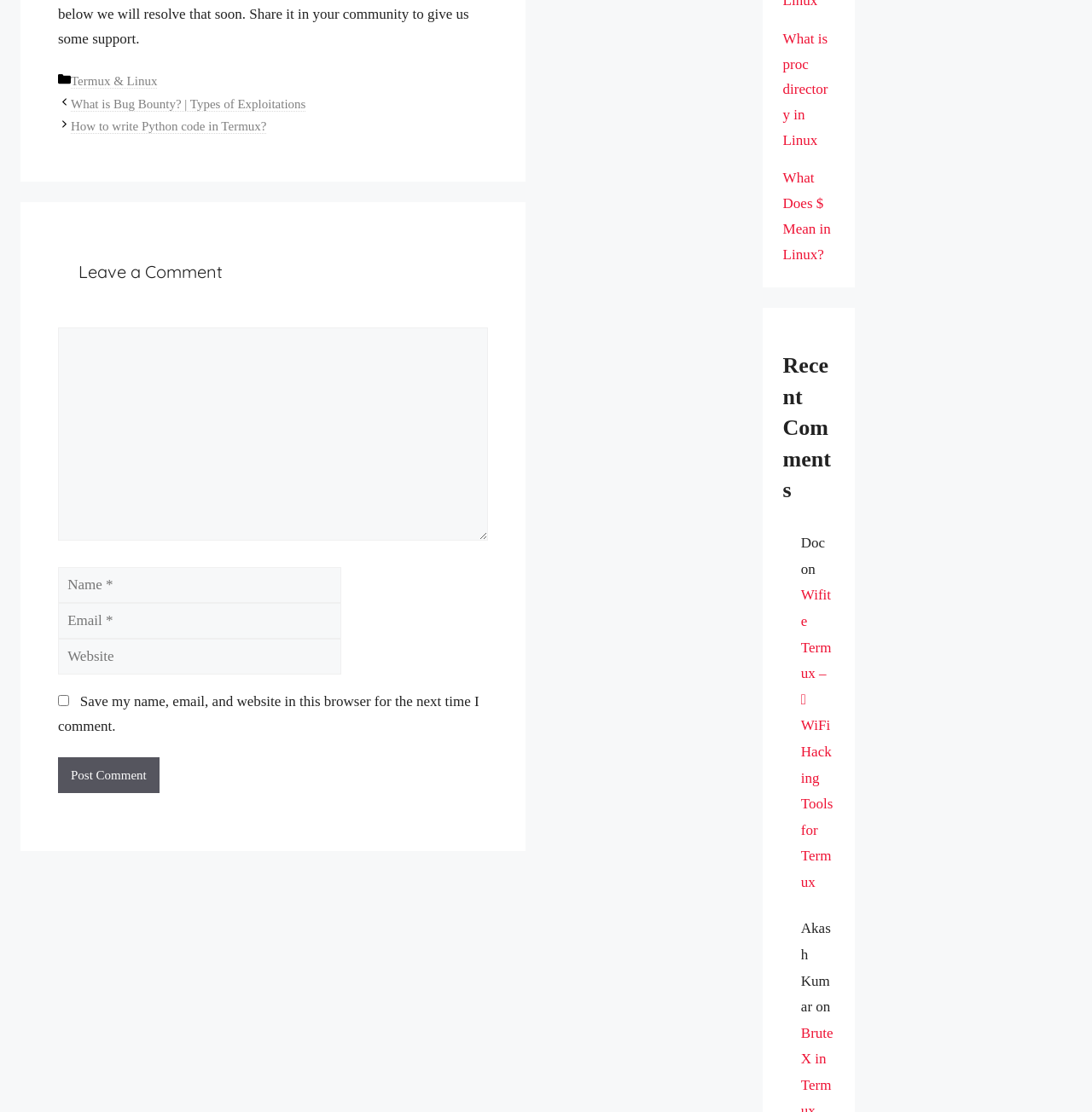Determine the bounding box coordinates for the UI element described. Format the coordinates as (top-left x, top-left y, bottom-right x, bottom-right y) and ensure all values are between 0 and 1. Element description: parent_node: Comment name="url" placeholder="Website"

[0.053, 0.574, 0.313, 0.606]